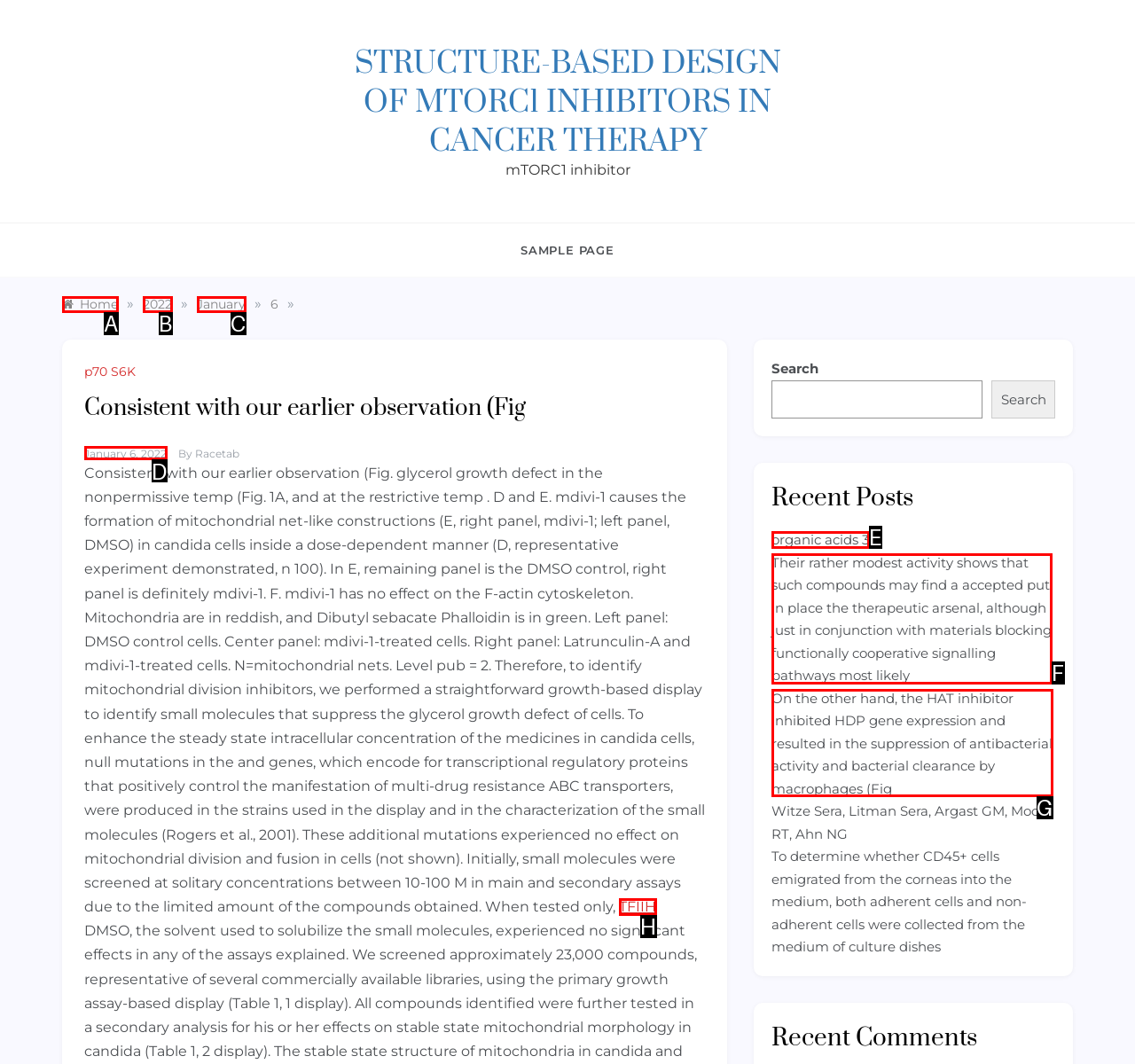Based on the given description: Home, identify the correct option and provide the corresponding letter from the given choices directly.

A